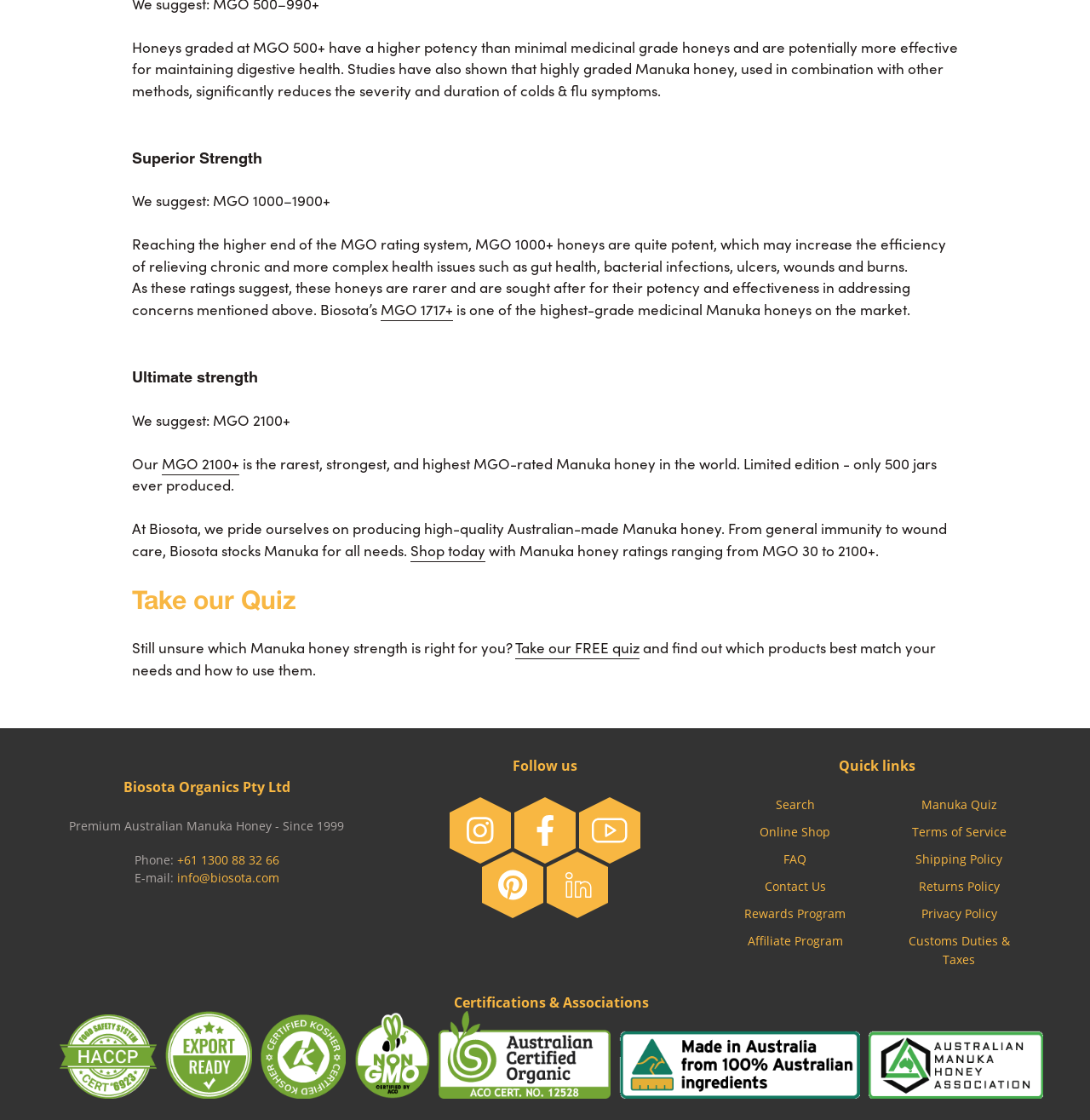Could you highlight the region that needs to be clicked to execute the instruction: "View product reviews"?

None